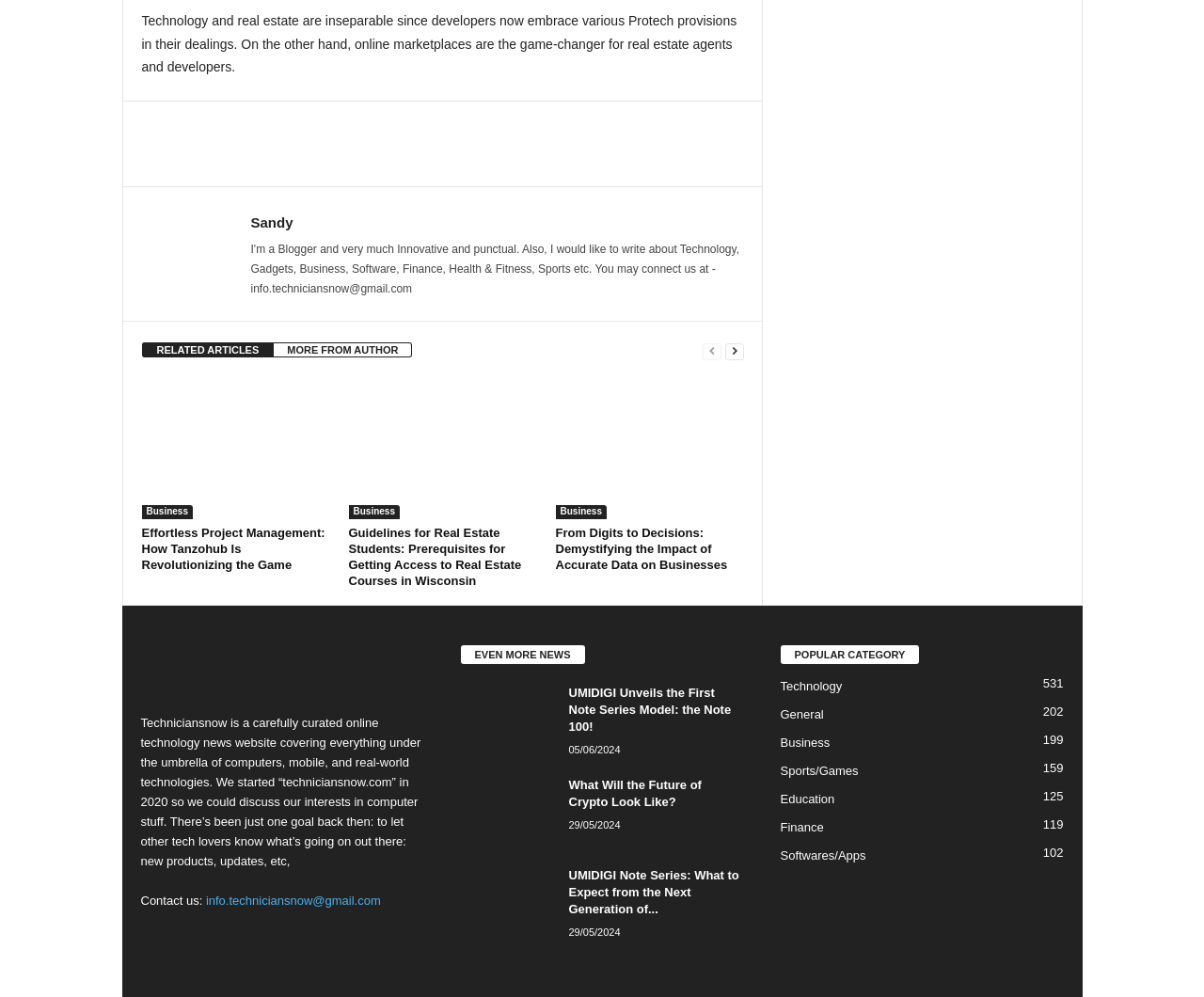Please provide a comprehensive answer to the question based on the screenshot: How many articles are listed under 'EVEN MORE NEWS'?

The answer can be found by counting the number of articles listed under the 'EVEN MORE NEWS' section. There are 3 articles, namely 'UMIDIGI Unveils the First Note Series Model: the Note 100!', 'What Will the Future of Crypto Look Like?', and 'UMIDIGI Note Series: What to Expect from the Next Generation of...'.